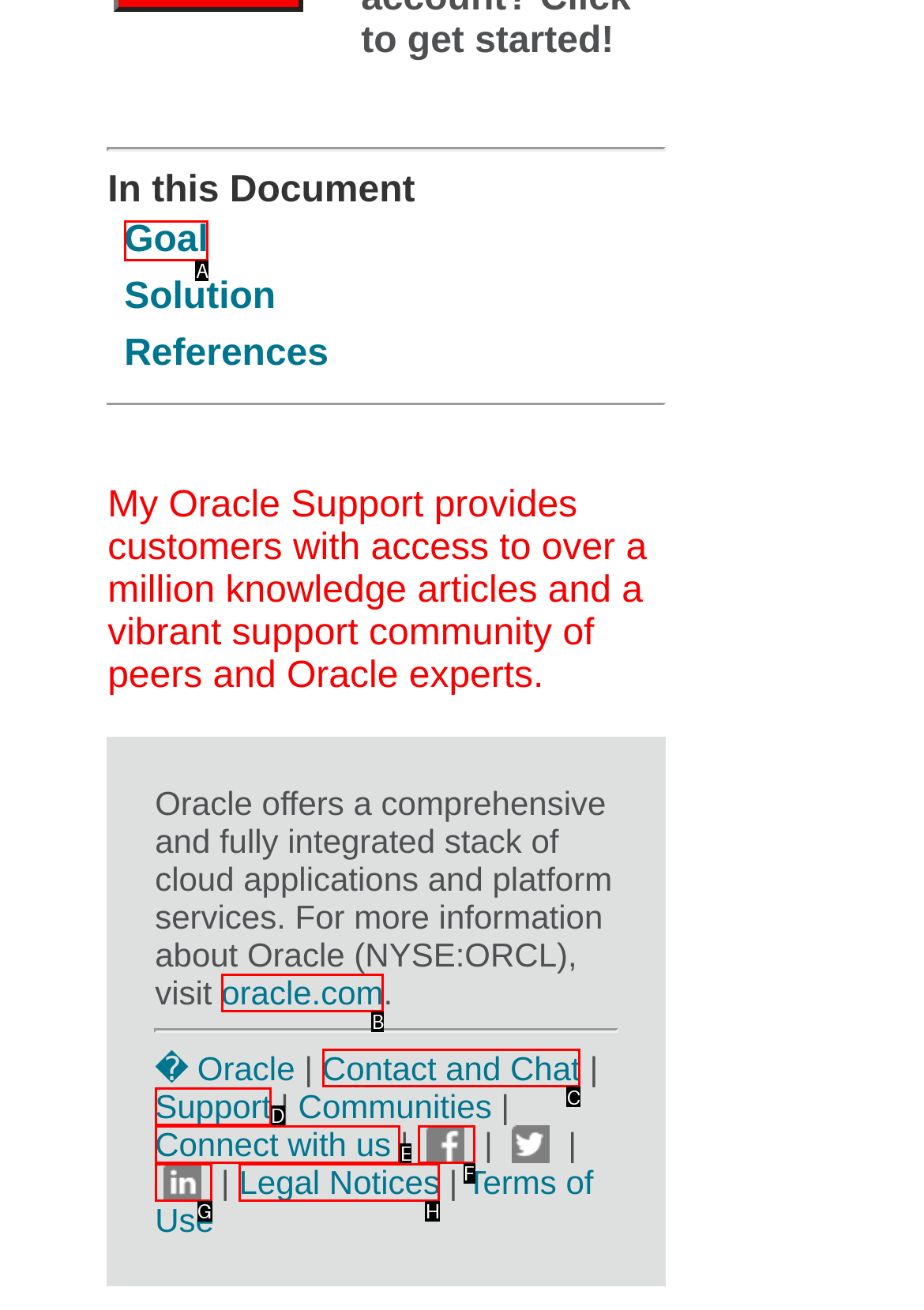To complete the task: Contact and Chat, select the appropriate UI element to click. Respond with the letter of the correct option from the given choices.

C